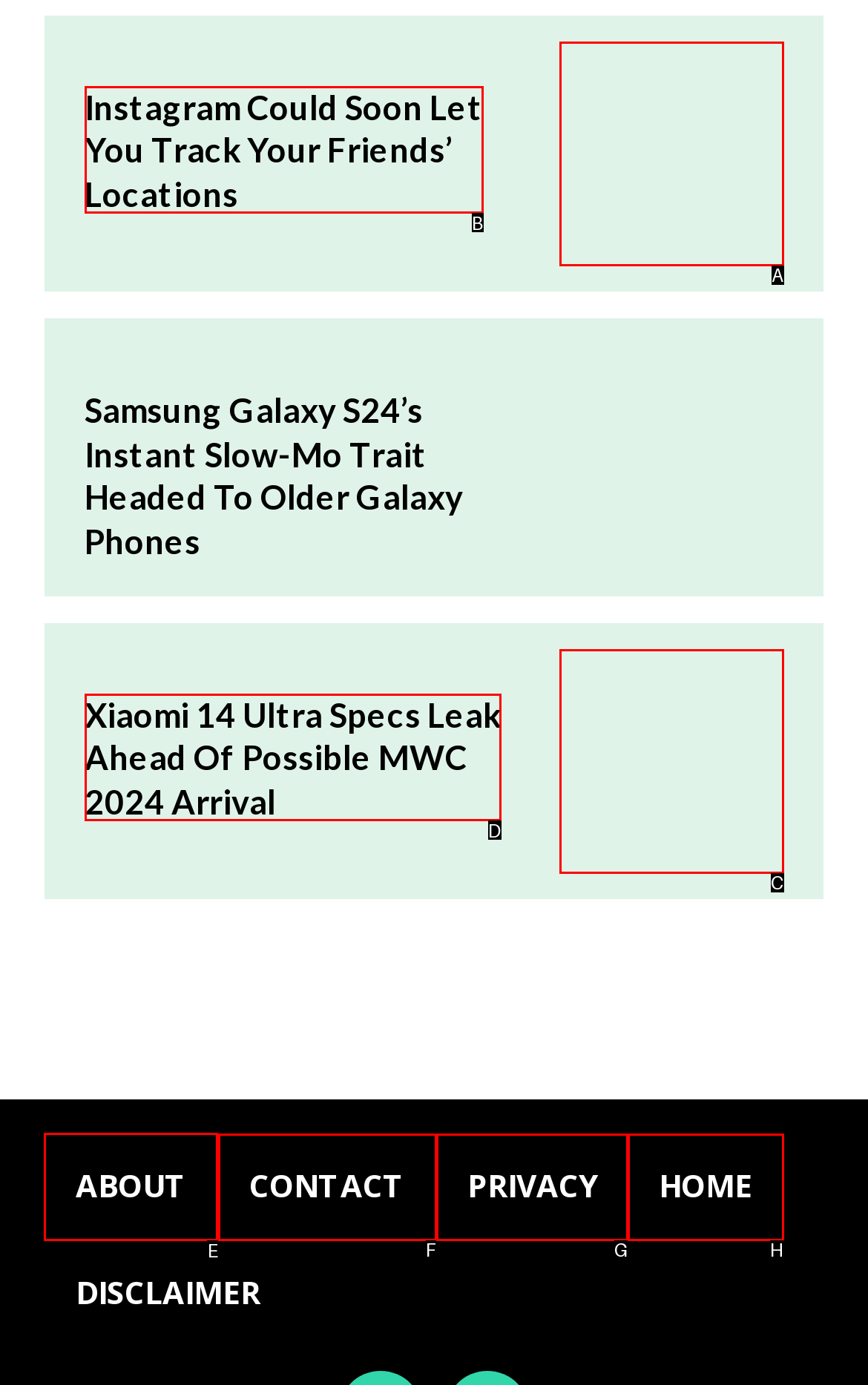Specify the letter of the UI element that should be clicked to achieve the following: Call the academy
Provide the corresponding letter from the choices given.

None